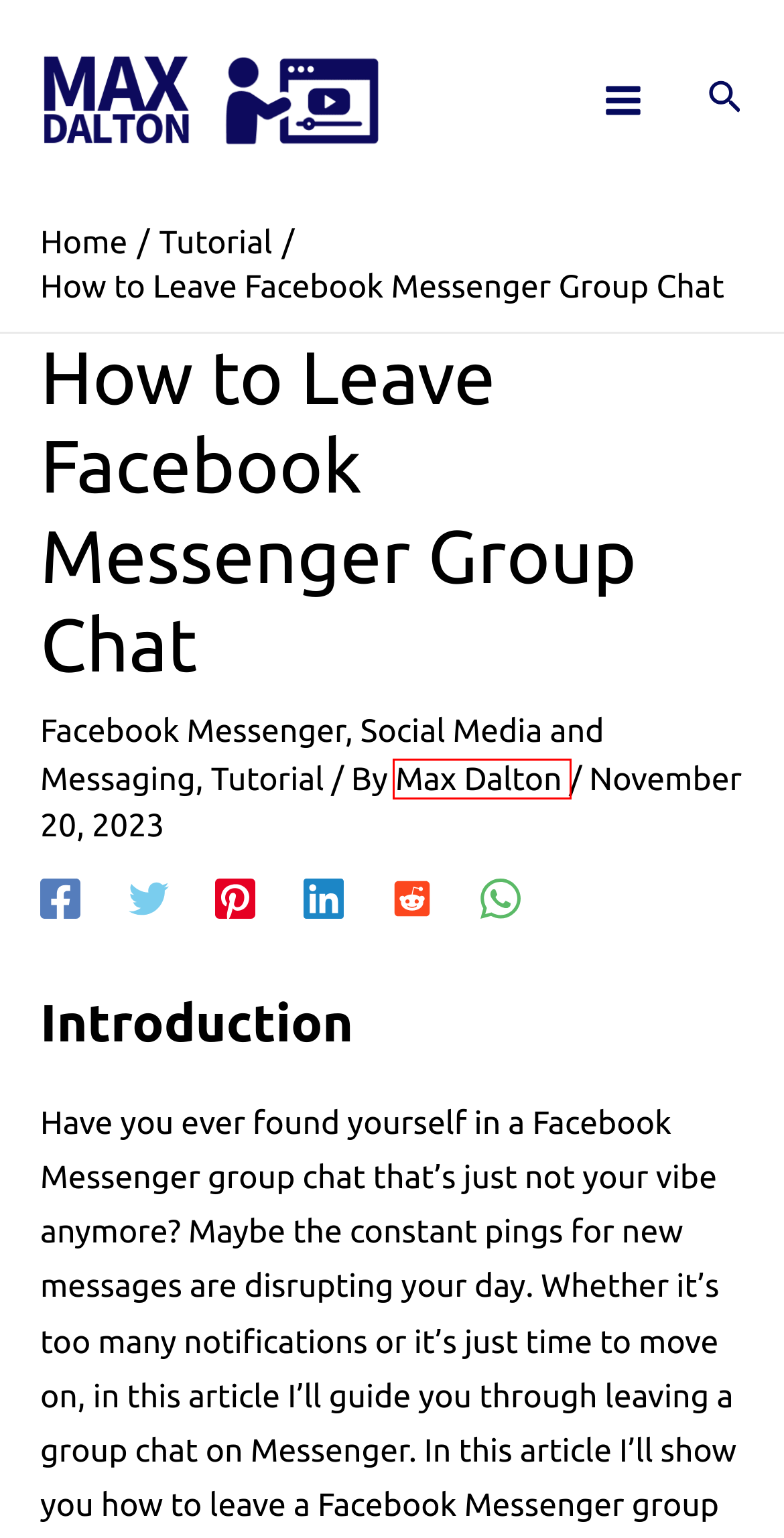You are given a webpage screenshot where a red bounding box highlights an element. Determine the most fitting webpage description for the new page that loads after clicking the element within the red bounding box. Here are the candidates:
A. Social Media and Messaging Archives - Max Dalton Tutorials
B. Tutorial Archives - Max Dalton Tutorials
C. How to Create a Child Account on Spotify Family Plan
D. How to Accept a Spotify Family Invite
E. Max Dalton, Author at Max Dalton Tutorials
F. How to Hide Your Phone Number in Signal by Creating a Username
G. Home - Max Dalton Tutorials
H. Facebook Messenger Archives - Max Dalton Tutorials

E